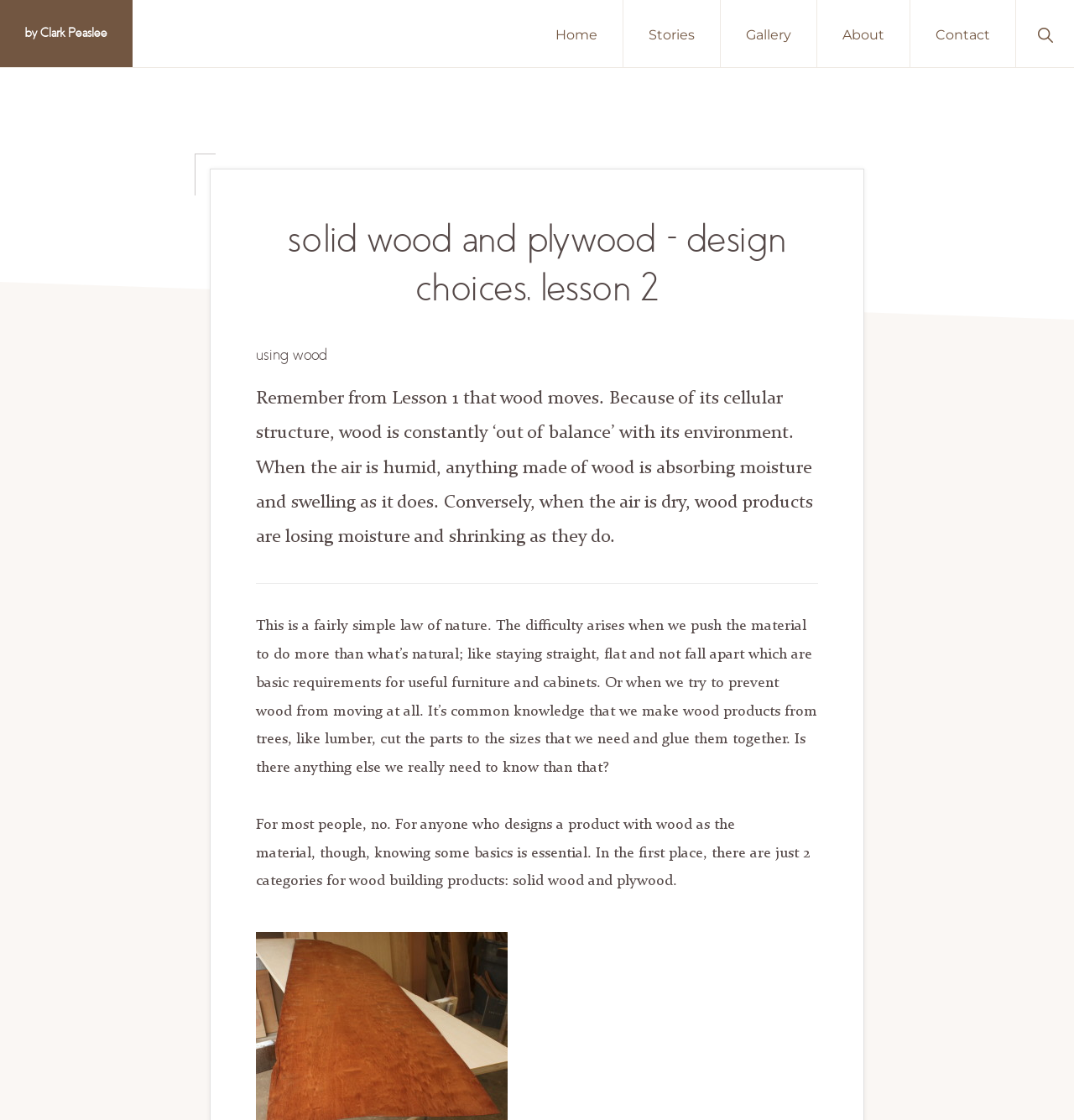Who is the author of the webpage?
Examine the screenshot and reply with a single word or phrase.

Clark Peaslee